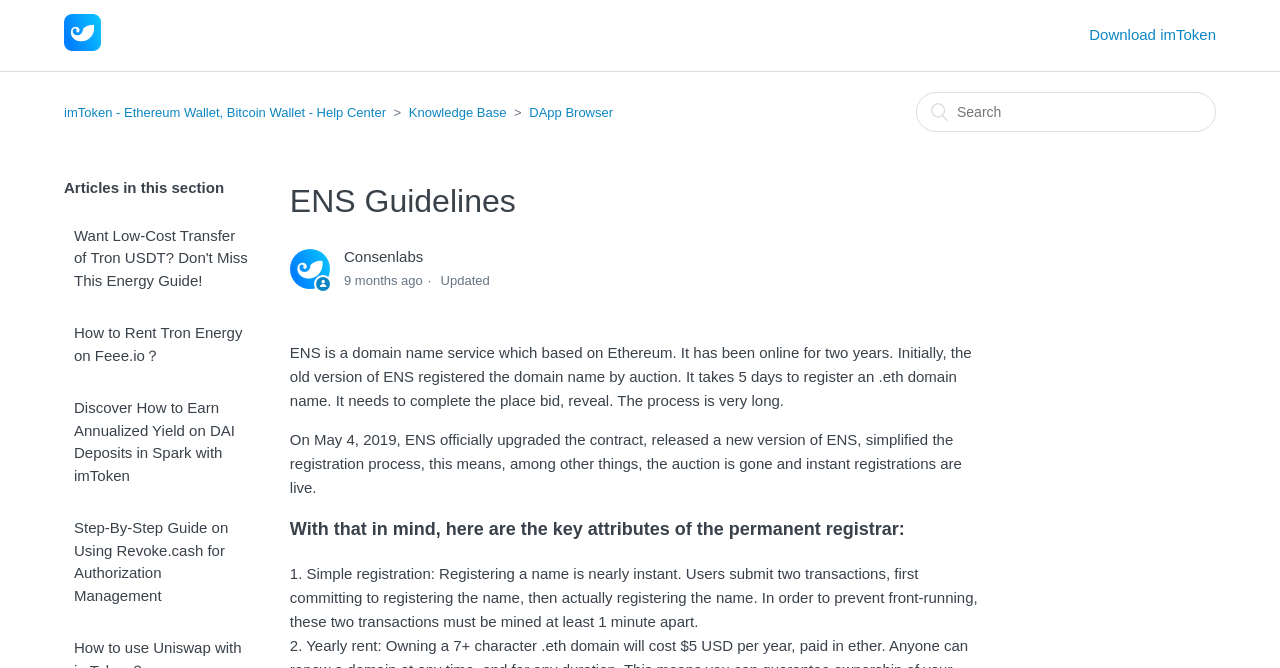What is the name of the Ethereum-based domain name service?
Answer the question with detailed information derived from the image.

I found the answer by reading the text in the webpage, which states 'ENS is a domain name service which based on Ethereum.'